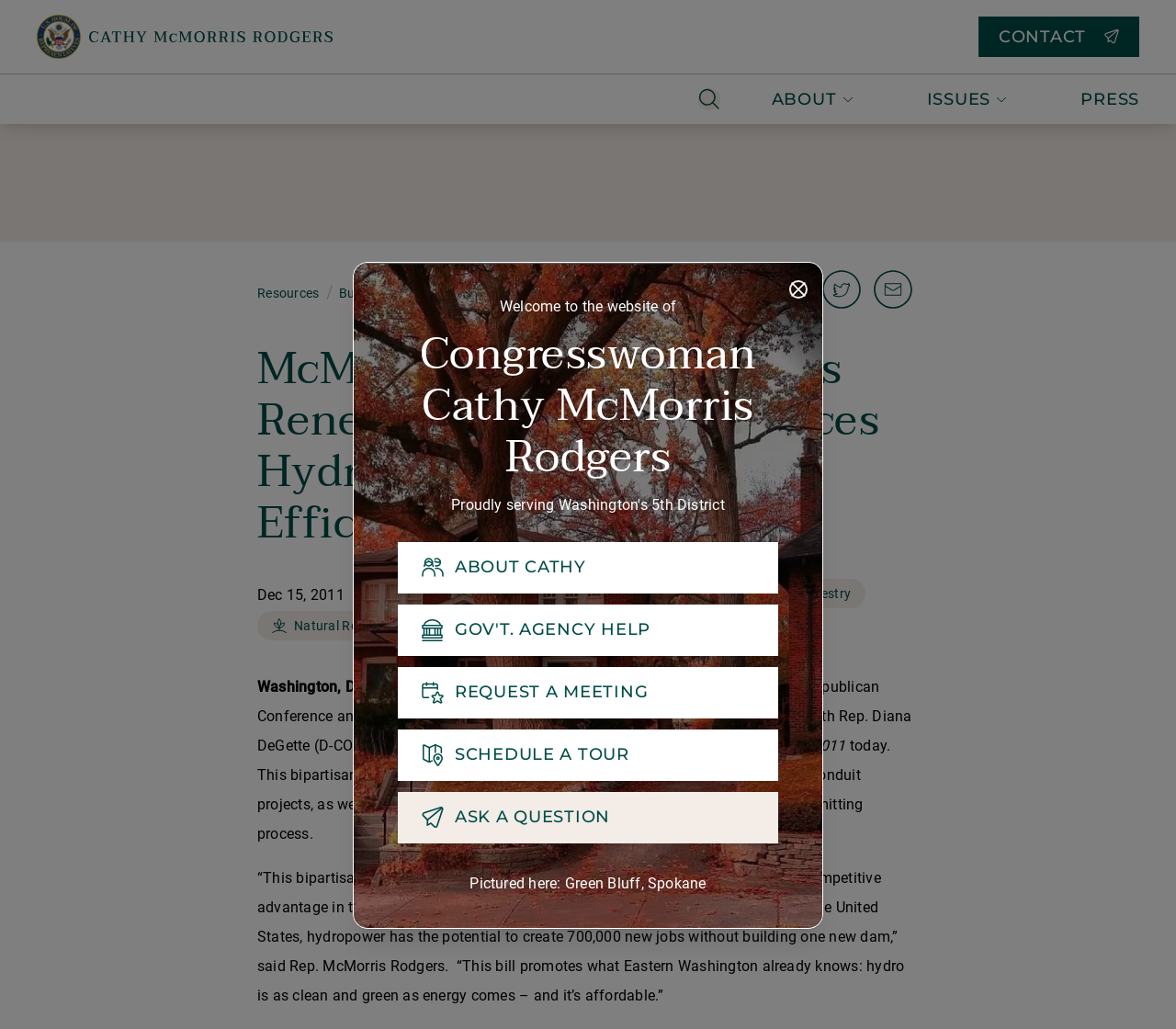Determine the bounding box coordinates for the HTML element mentioned in the following description: "Forestry". The coordinates should be a list of four floats ranging from 0 to 1, represented as [left, top, right, bottom].

[0.65, 0.562, 0.736, 0.594]